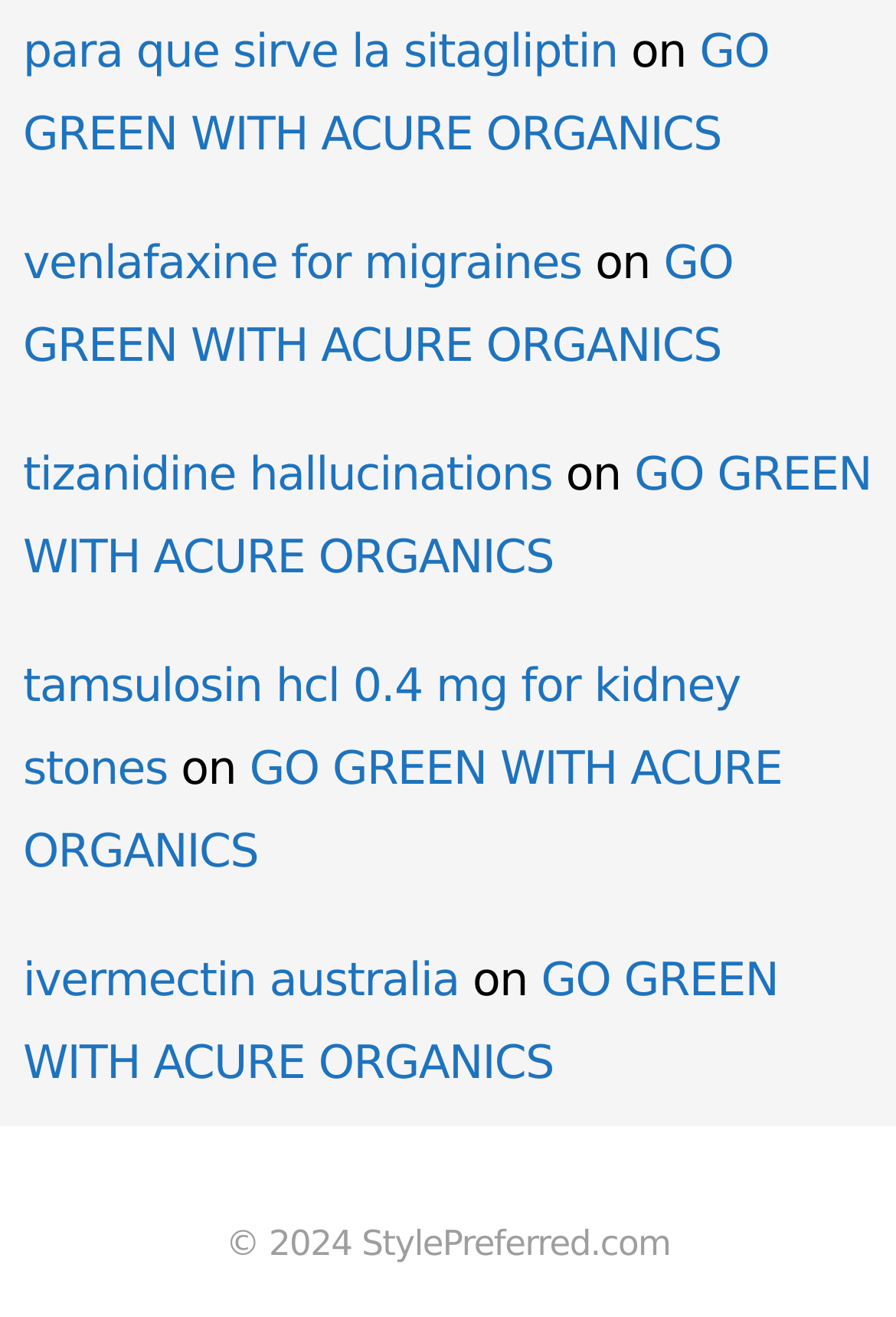Kindly respond to the following question with a single word or a brief phrase: 
What is the last link in the last article?

GO GREEN WITH ACURE ORGANICS